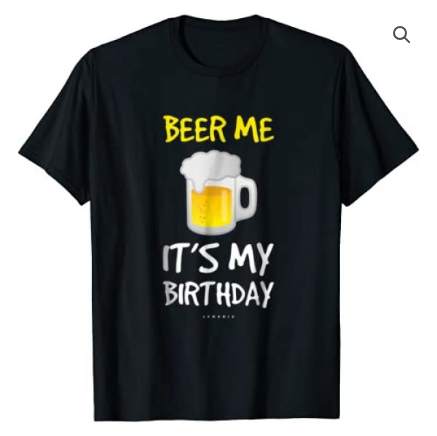What is the phrase below 'BEER ME'?
Kindly give a detailed and elaborate answer to the question.

According to the caption, the phrase 'IT'S MY BIRTHDAY' is displayed in white below the 'BEER ME' text, conveying a festive spirit.